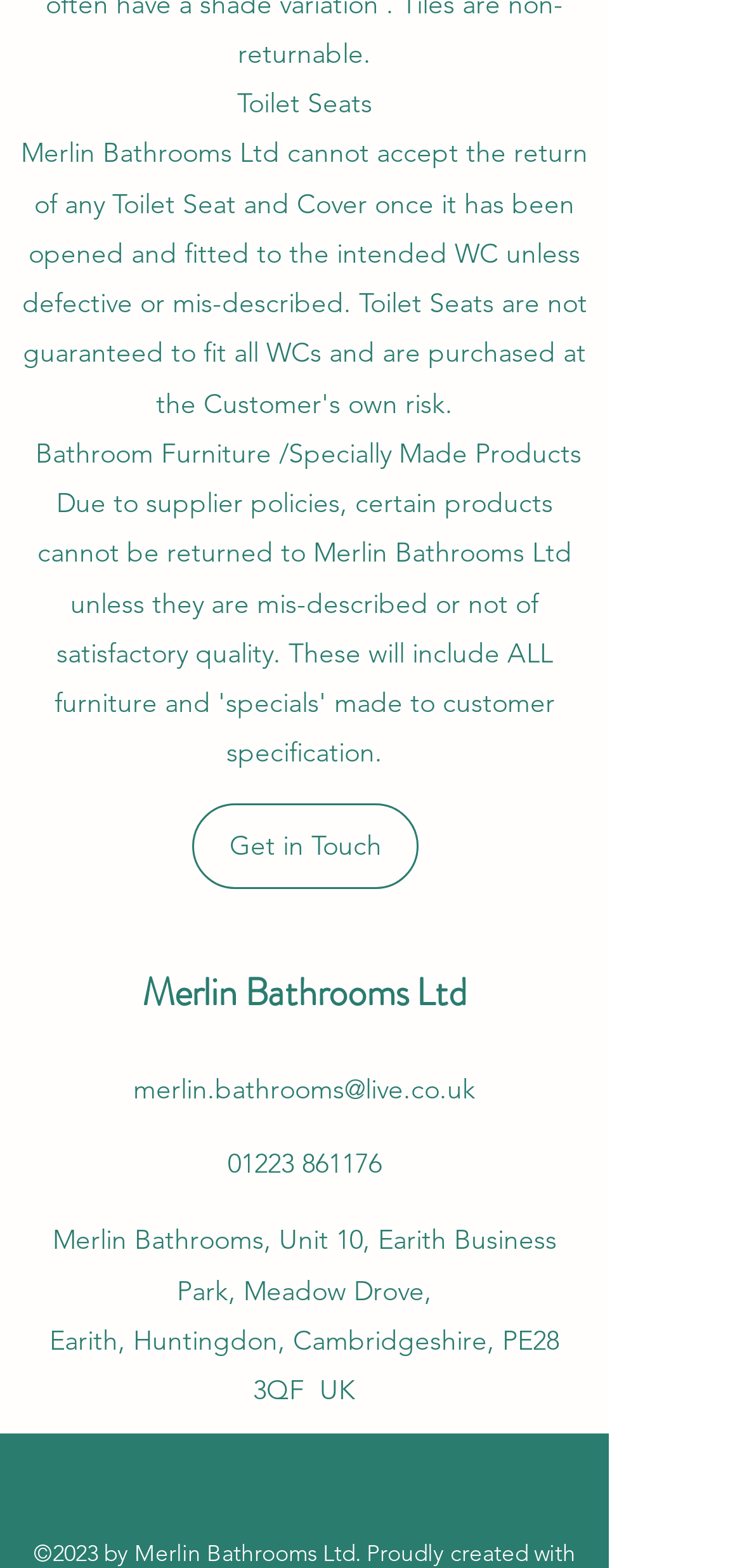Could you determine the bounding box coordinates of the clickable element to complete the instruction: "browse Snowmobile Rentals"? Provide the coordinates as four float numbers between 0 and 1, i.e., [left, top, right, bottom].

None